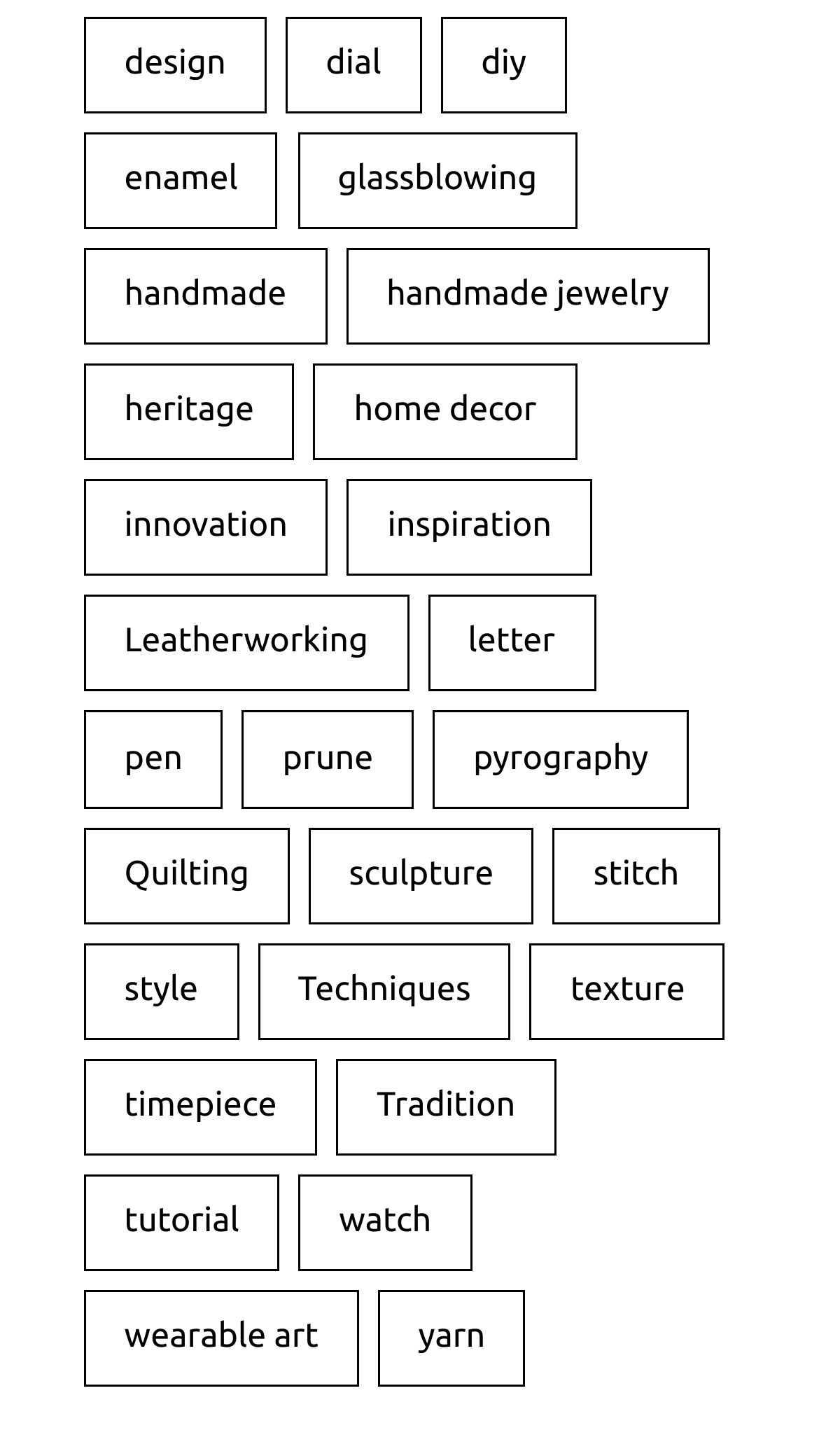Identify the bounding box coordinates of the area you need to click to perform the following instruction: "learn from tutorial items".

[0.103, 0.807, 0.341, 0.873]